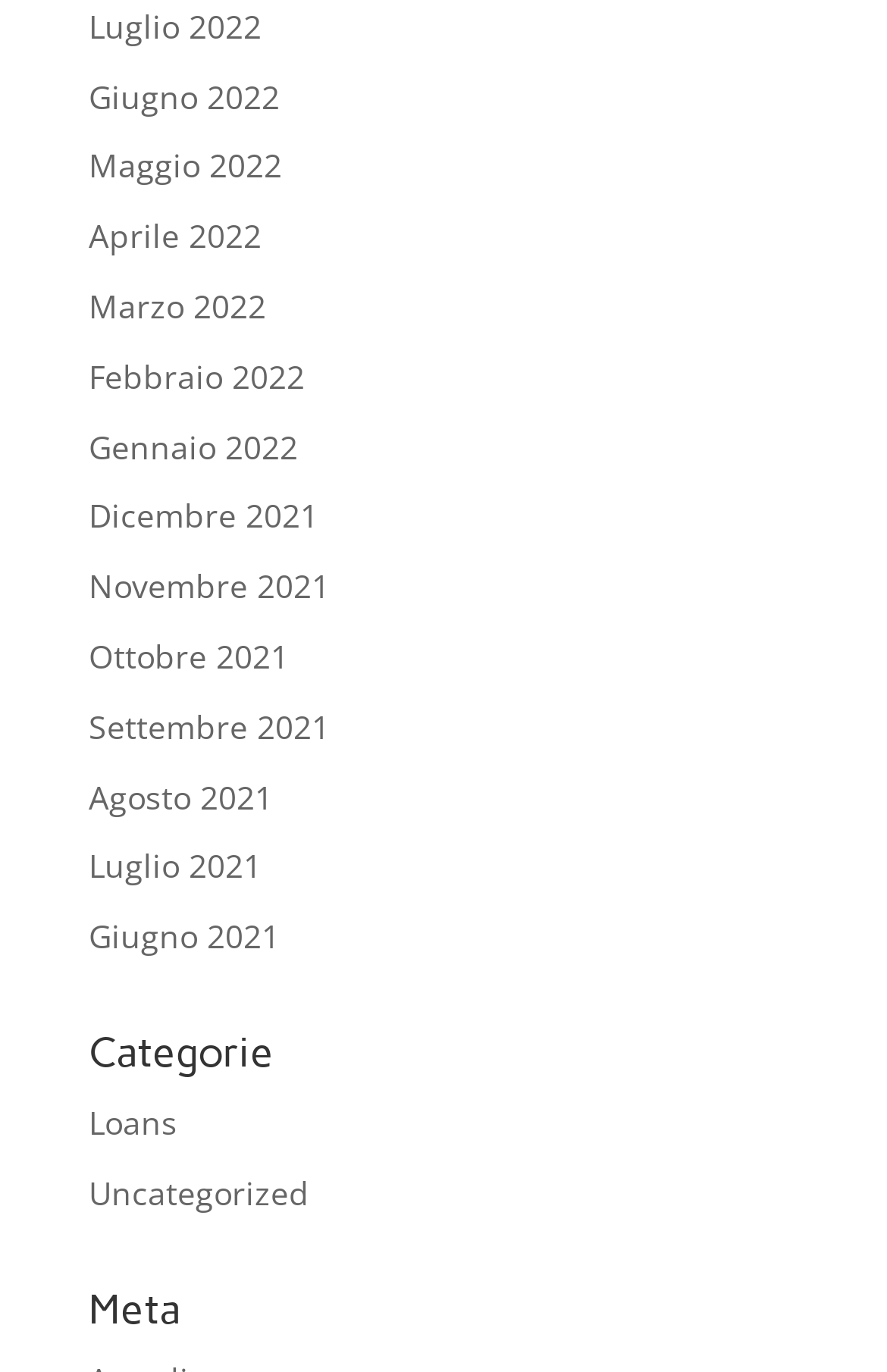How many links are under the 'Meta' heading?
Using the image as a reference, give an elaborate response to the question.

I can see only one link under the 'Meta' heading, which suggests that there is only one link associated with it.